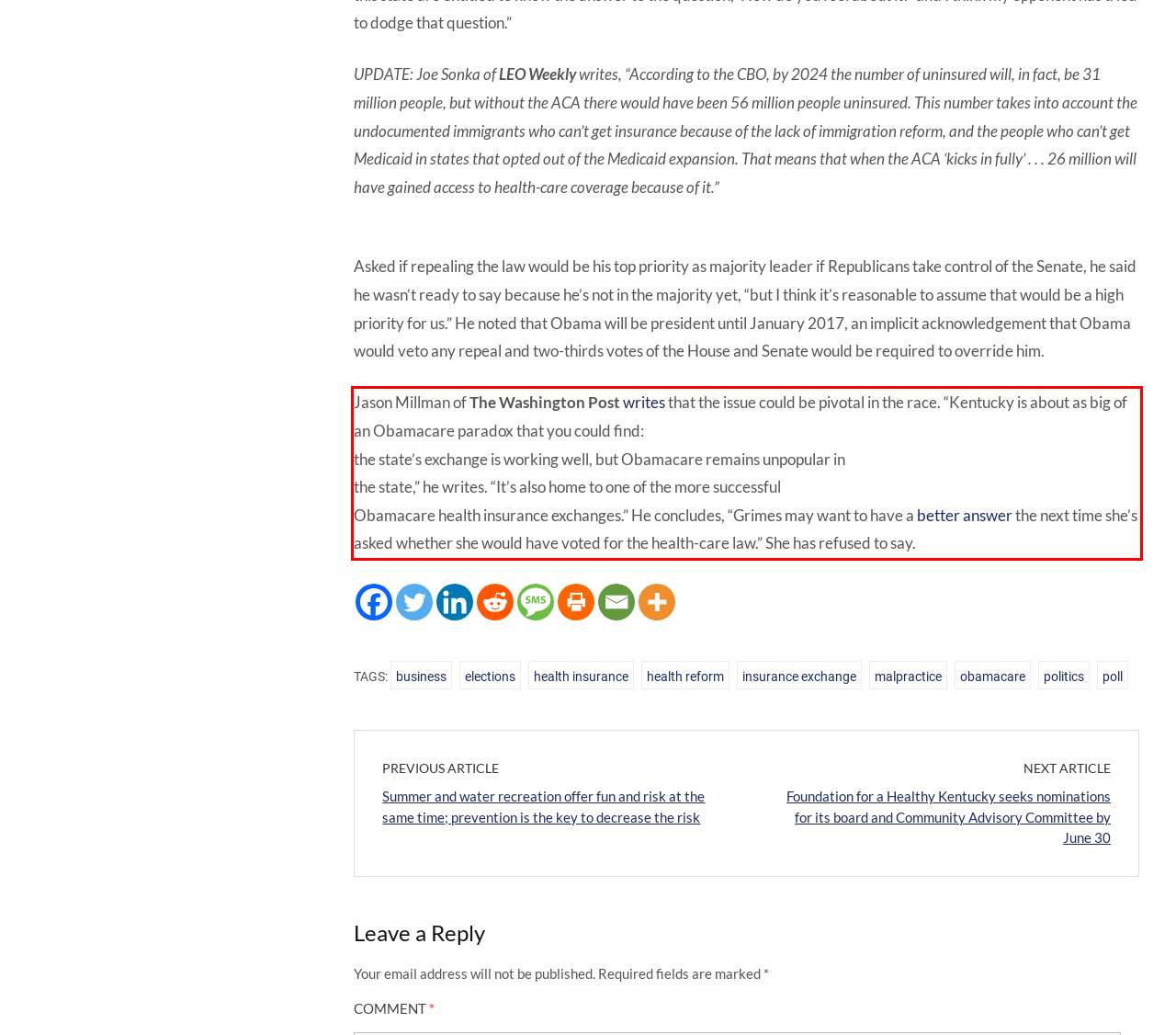Observe the screenshot of the webpage that includes a red rectangle bounding box. Conduct OCR on the content inside this red bounding box and generate the text.

Jason Millman of The Washington Post writes that the issue could be pivotal in the race. “Kentucky is about as big of an Obamacare paradox that you could find: the state’s exchange is working well, but Obamacare remains unpopular in the state,” he writes. “It’s also home to one of the more successful Obamacare health insurance exchanges.” He concludes, “Grimes may want to have a better answer the next time she’s asked whether she would have voted for the health-care law.” She has refused to say.